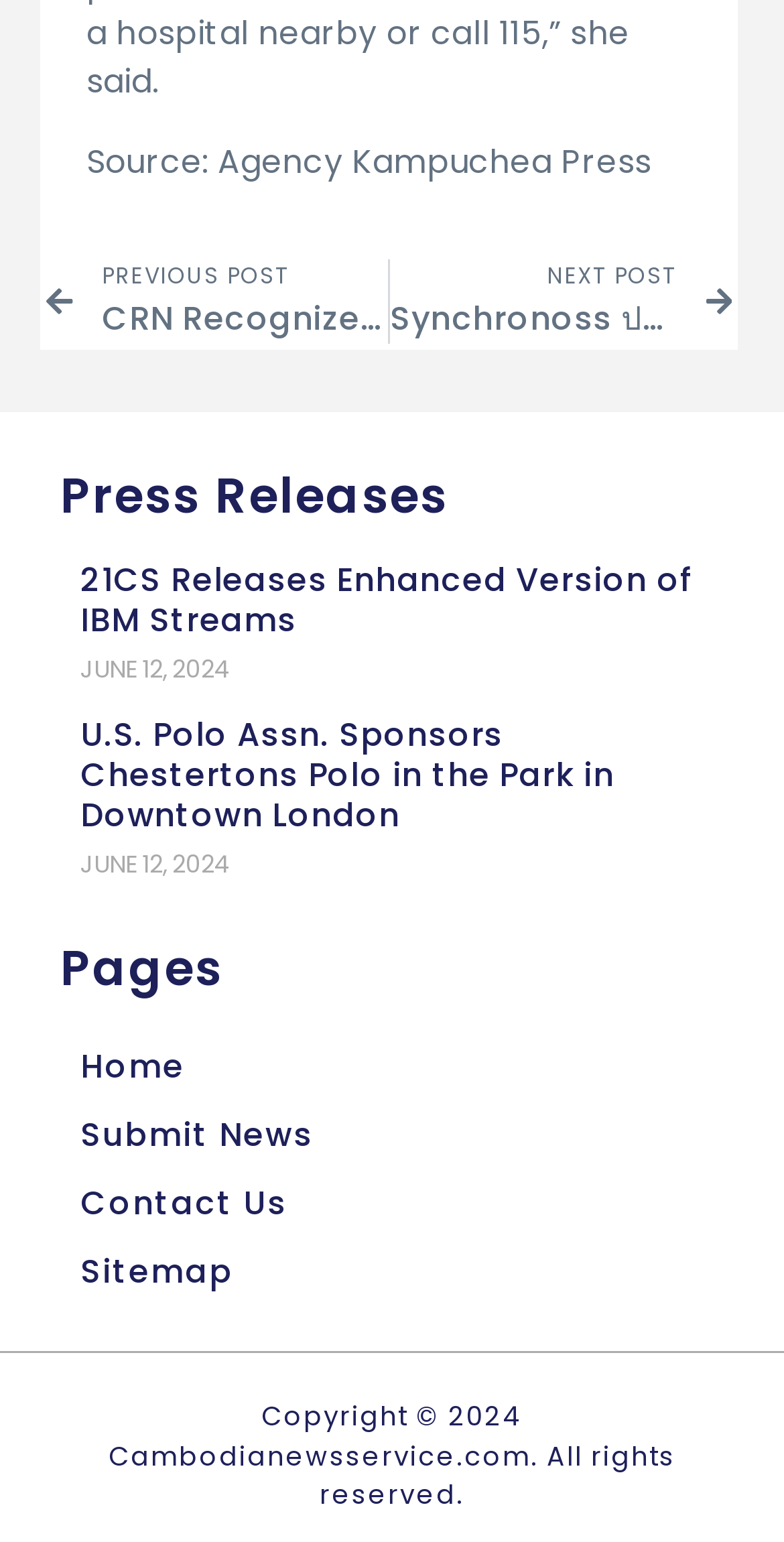What is the copyright information of this webpage?
From the screenshot, supply a one-word or short-phrase answer.

Copyright 2024 Cambodianewsservice.com